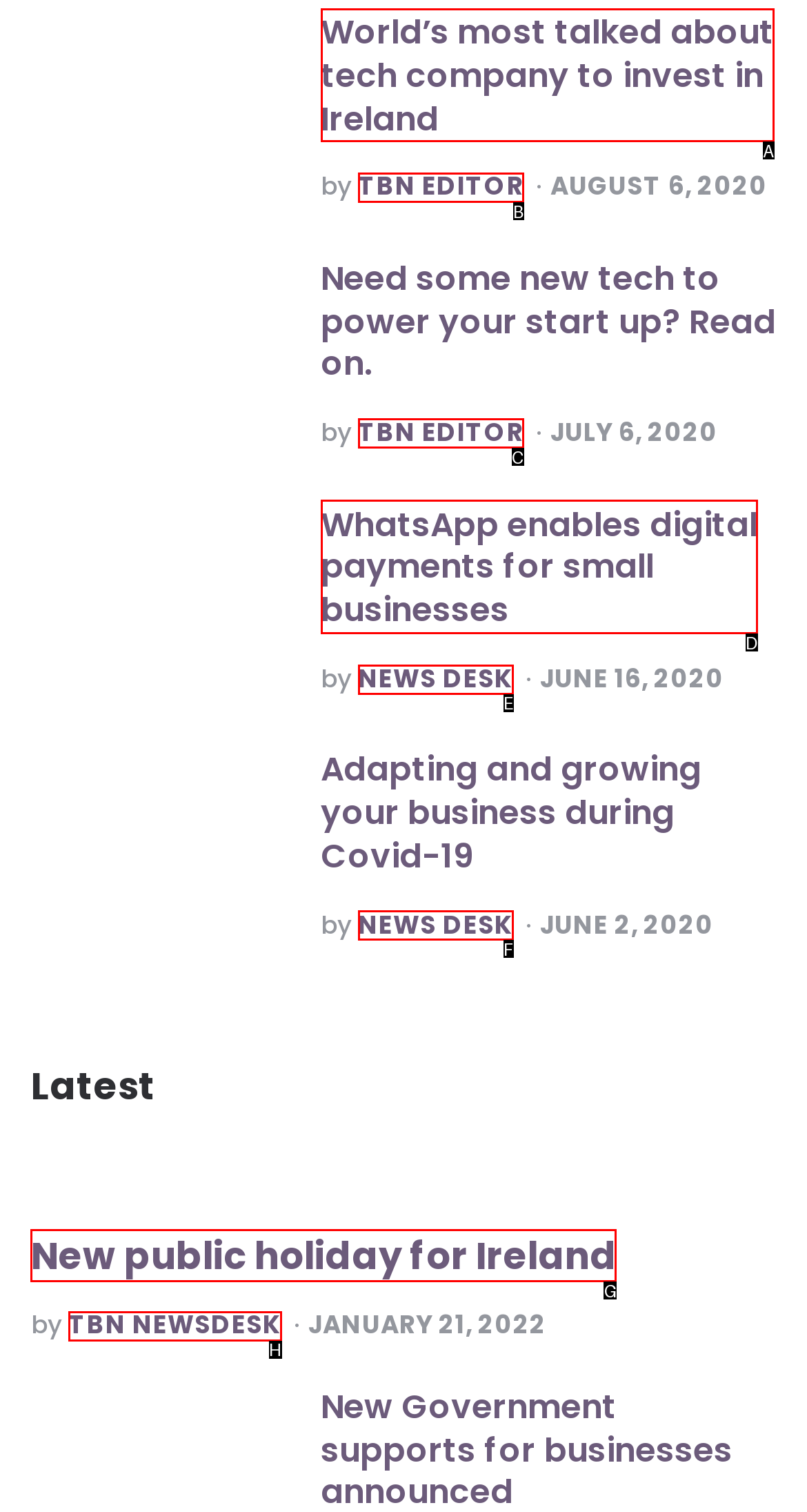Select the letter of the UI element you need to click on to fulfill this task: Click on the link to learn about the new public holiday for Ireland. Write down the letter only.

G